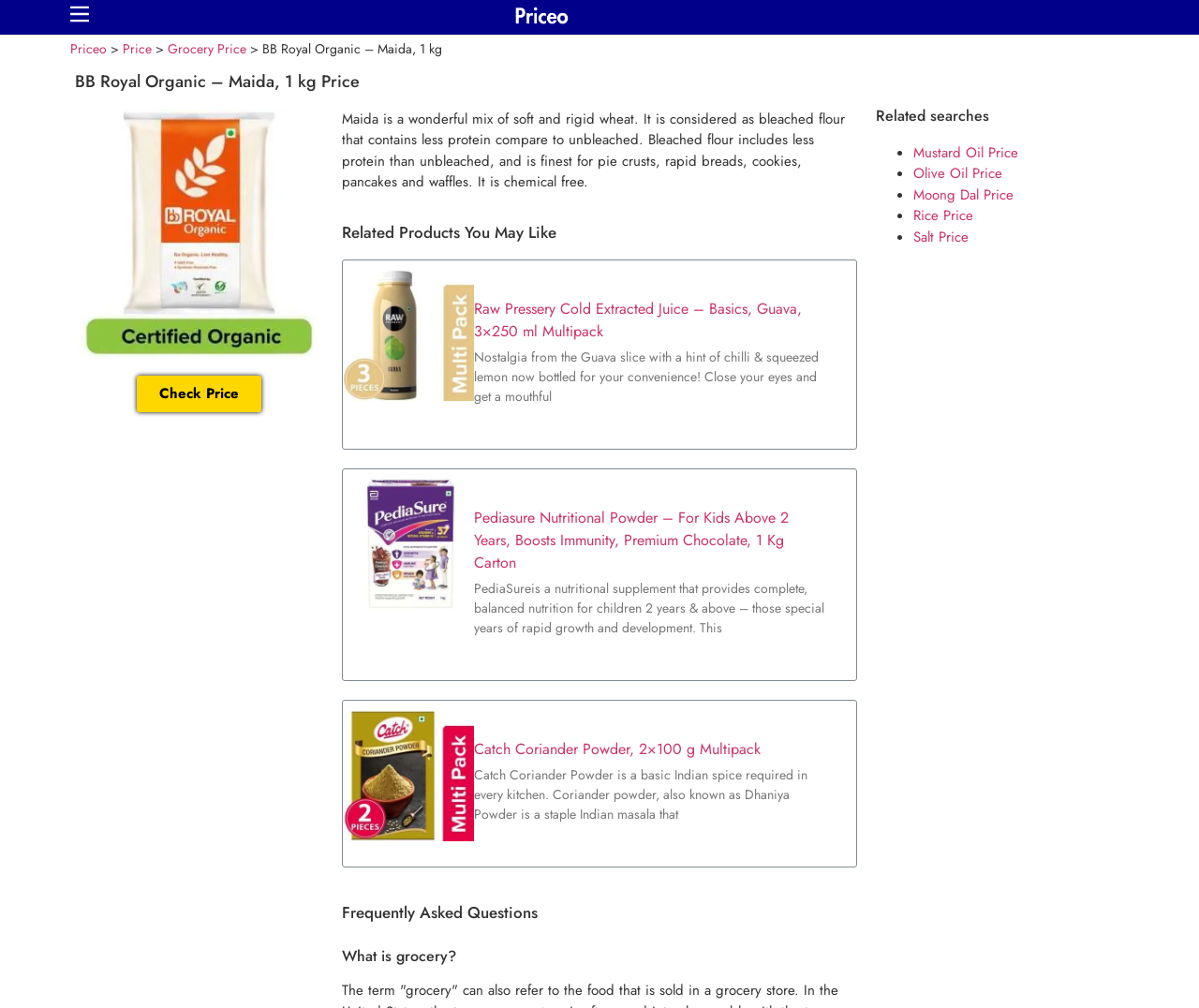Please specify the bounding box coordinates of the clickable region necessary for completing the following instruction: "Check Price". The coordinates must consist of four float numbers between 0 and 1, i.e., [left, top, right, bottom].

[0.114, 0.372, 0.218, 0.408]